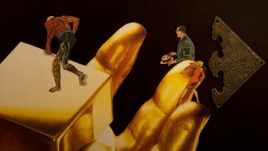What is the attire of the figure holding a hat?
Look at the webpage screenshot and answer the question with a detailed explanation.

According to the caption, a figure dressed in formal attire holds a hat, implying that the attire of the figure is formal.